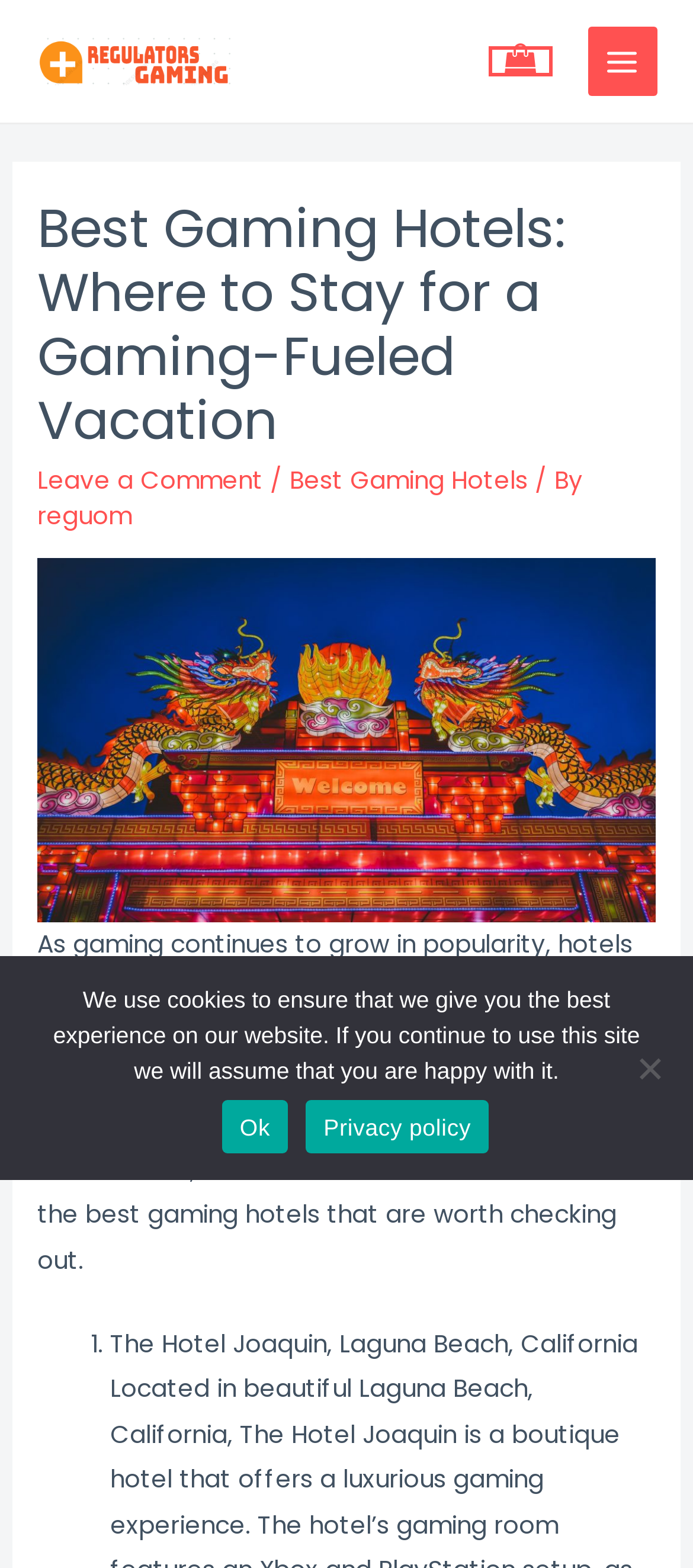Please predict the bounding box coordinates (top-left x, top-left y, bottom-right x, bottom-right y) for the UI element in the screenshot that fits the description: Leave a Comment

[0.054, 0.296, 0.38, 0.317]